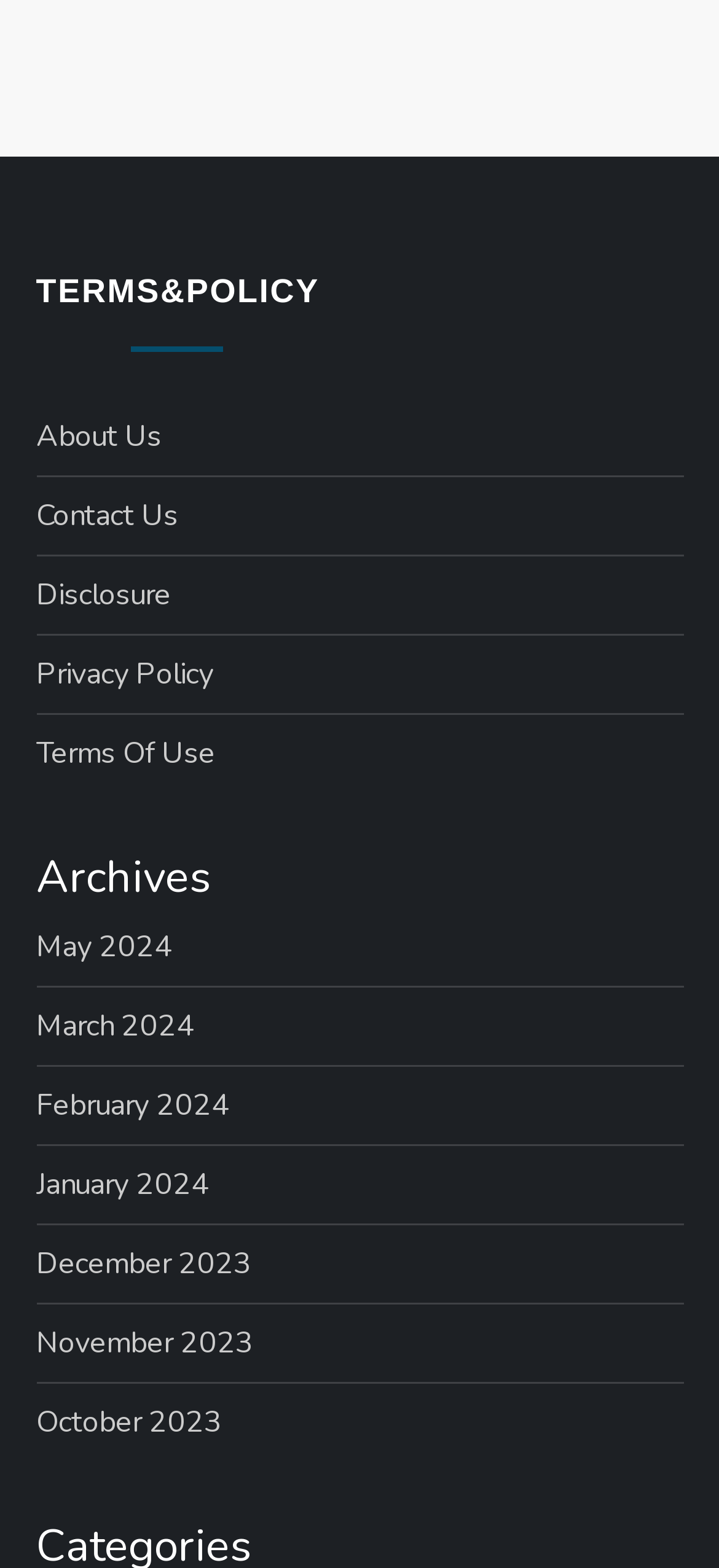Identify the bounding box coordinates of the section to be clicked to complete the task described by the following instruction: "Read Privacy Policy". The coordinates should be four float numbers between 0 and 1, formatted as [left, top, right, bottom].

[0.05, 0.413, 0.296, 0.446]